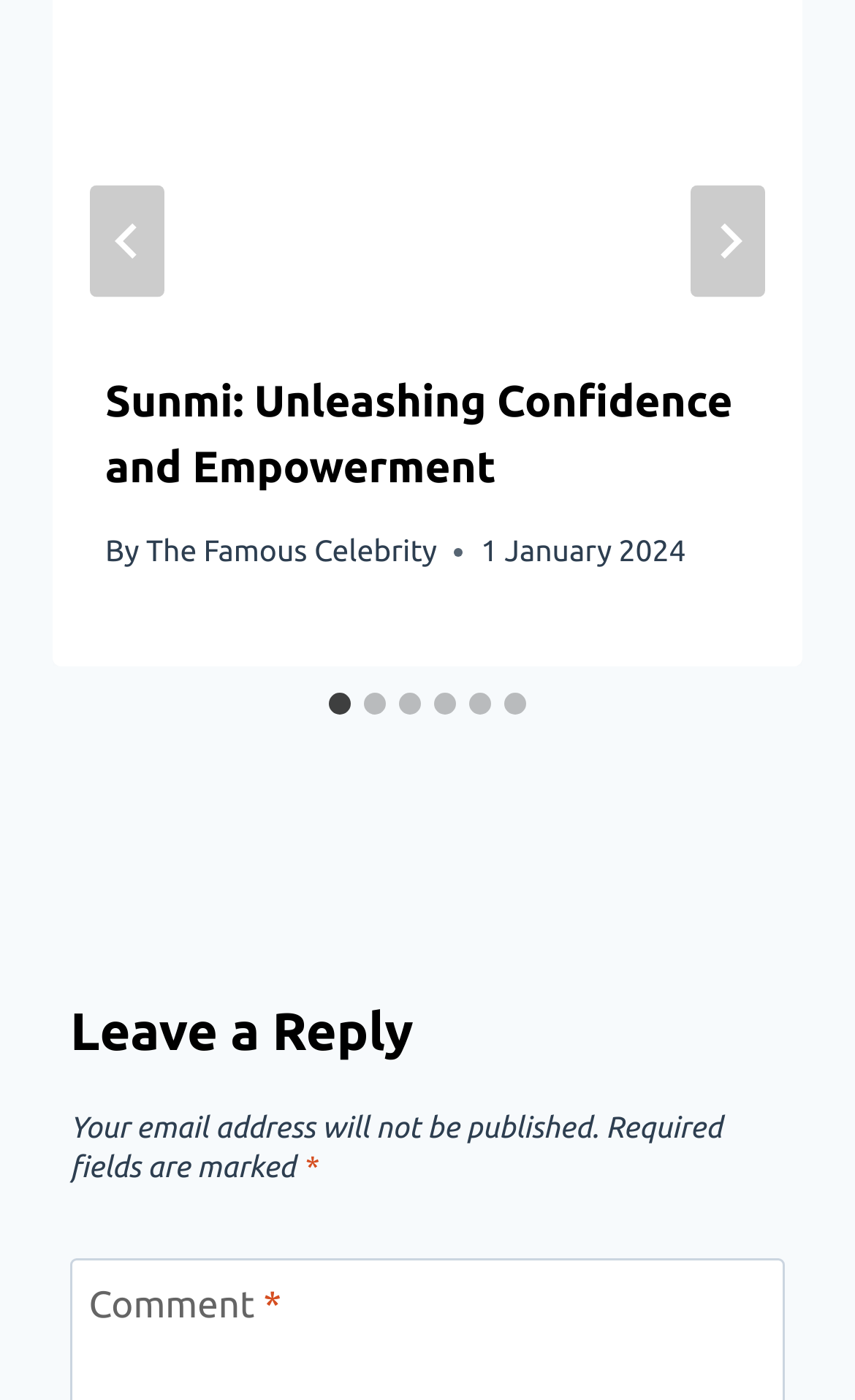Find the bounding box coordinates for the element that must be clicked to complete the instruction: "Read the article by The Famous Celebrity". The coordinates should be four float numbers between 0 and 1, indicated as [left, top, right, bottom].

[0.171, 0.381, 0.511, 0.406]